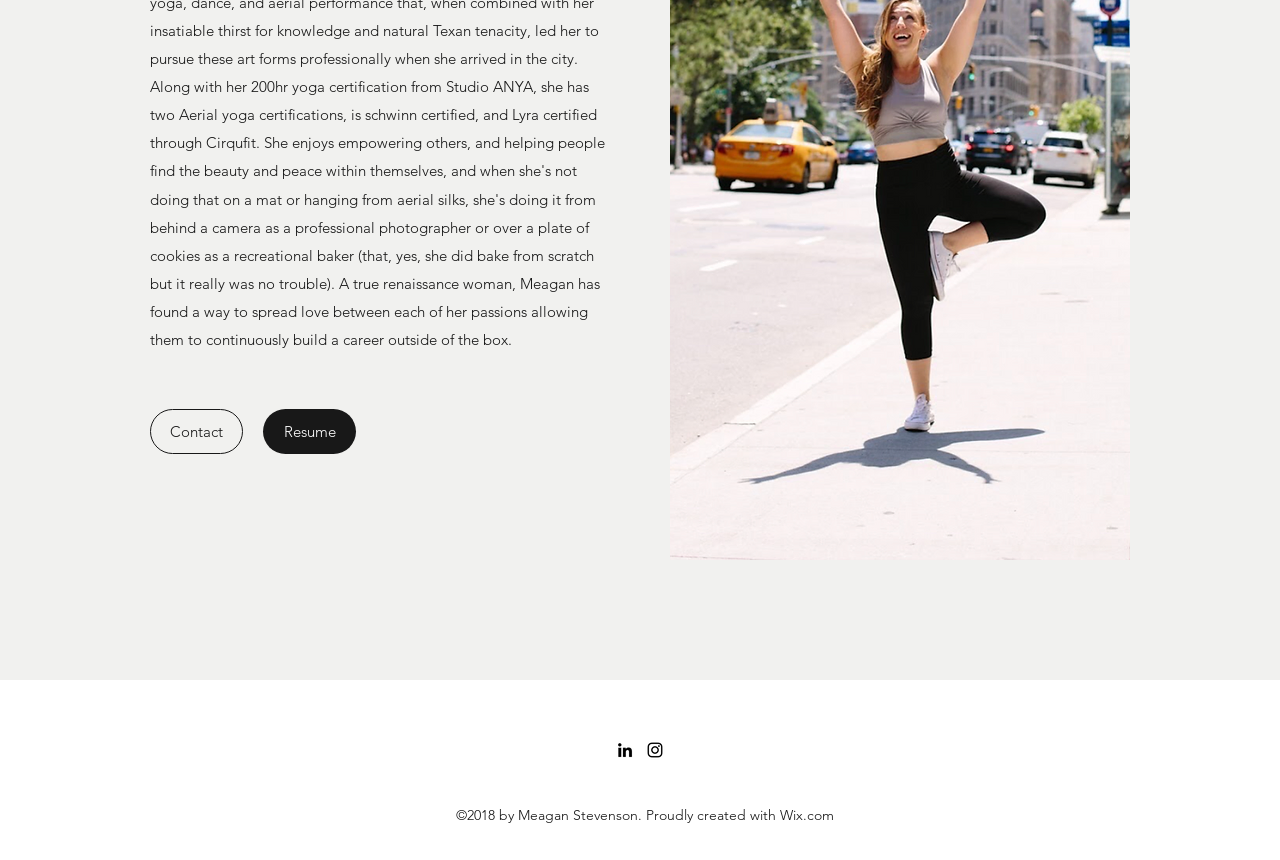Determine the bounding box coordinates of the UI element described below. Use the format (top-left x, top-left y, bottom-right x, bottom-right y) with floating point numbers between 0 and 1: Contact

[0.117, 0.476, 0.19, 0.528]